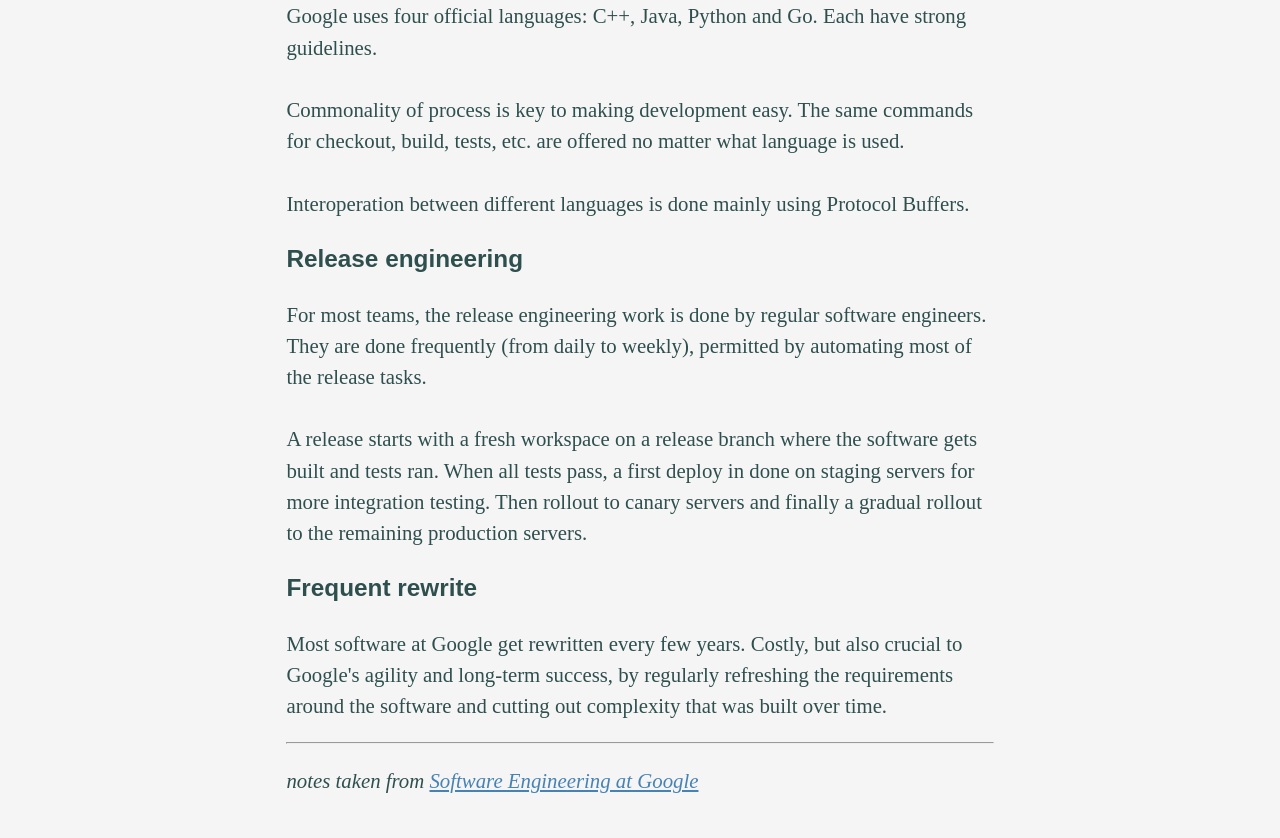Give a one-word or short-phrase answer to the following question: 
What is used for interoperation between languages?

Protocol Buffers